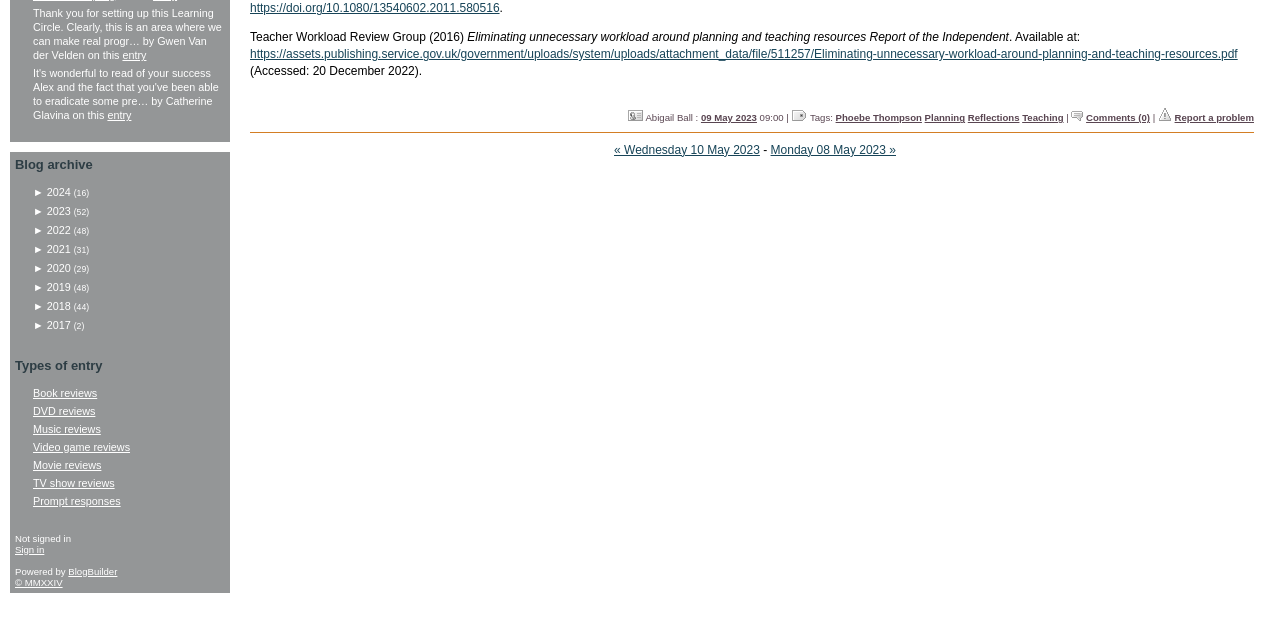Given the webpage screenshot, identify the bounding box of the UI element that matches this description: "Movie reviews".

[0.026, 0.717, 0.079, 0.735]